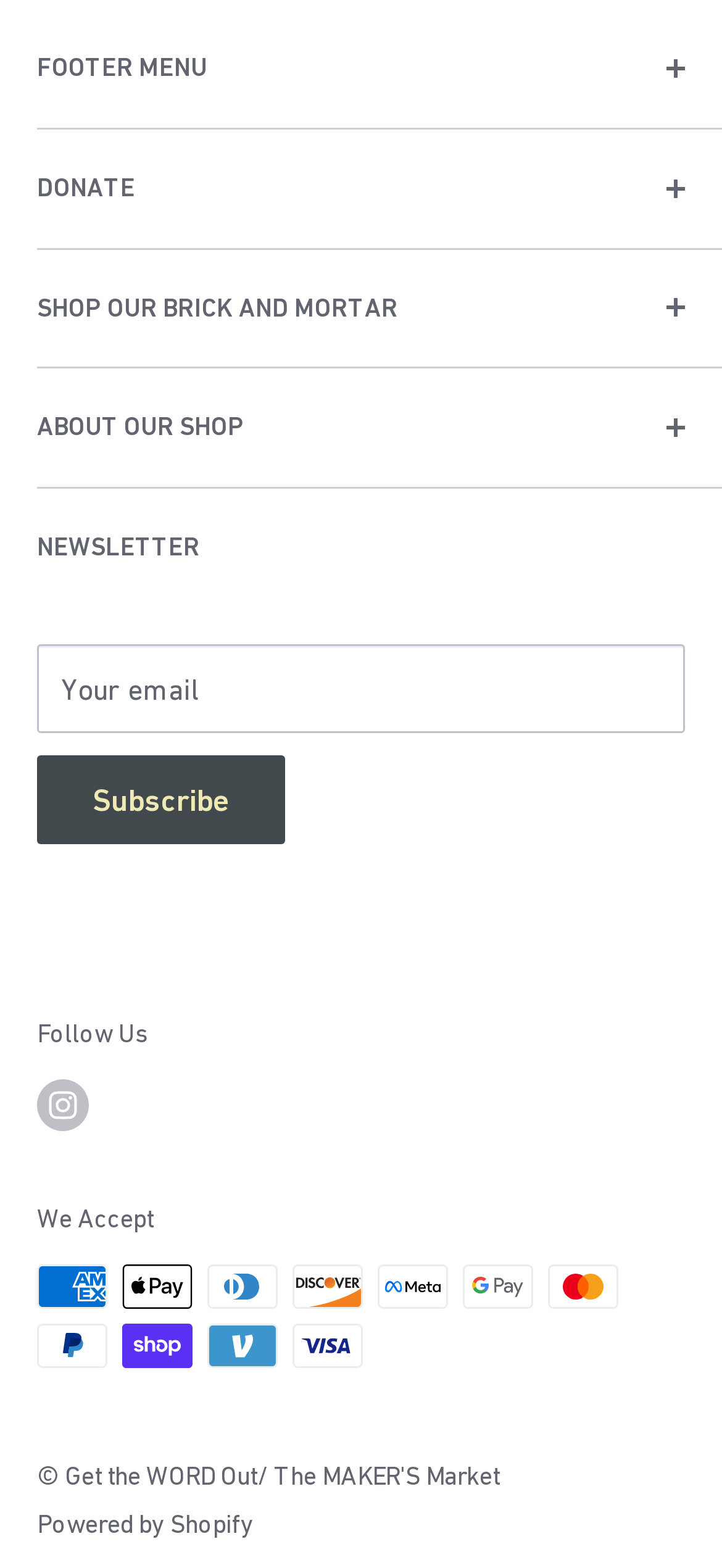Show the bounding box coordinates of the element that should be clicked to complete the task: "Follow us on Instagram".

[0.051, 0.688, 0.123, 0.722]